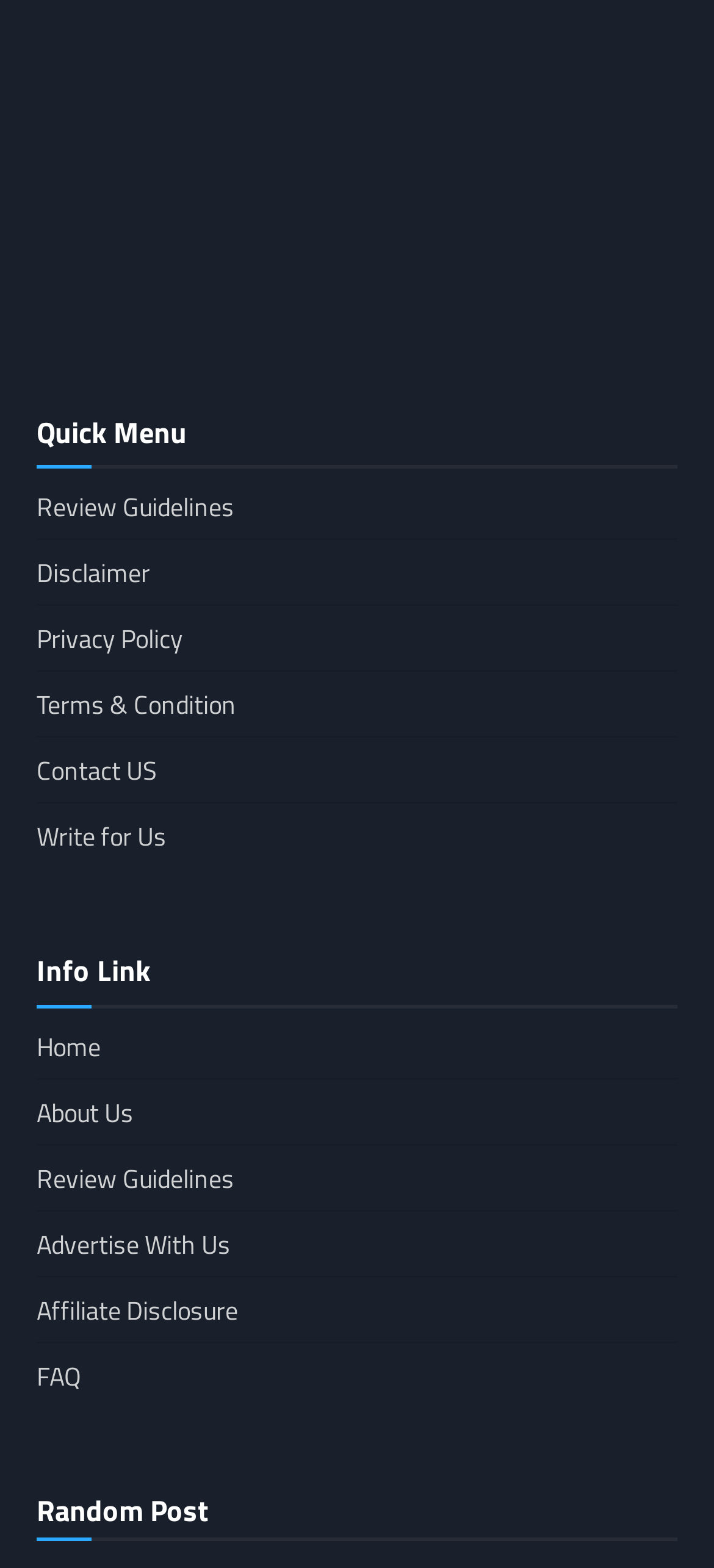Please answer the following question using a single word or phrase: What is the heading above the 'Review Guidelines' link?

Quick Menu